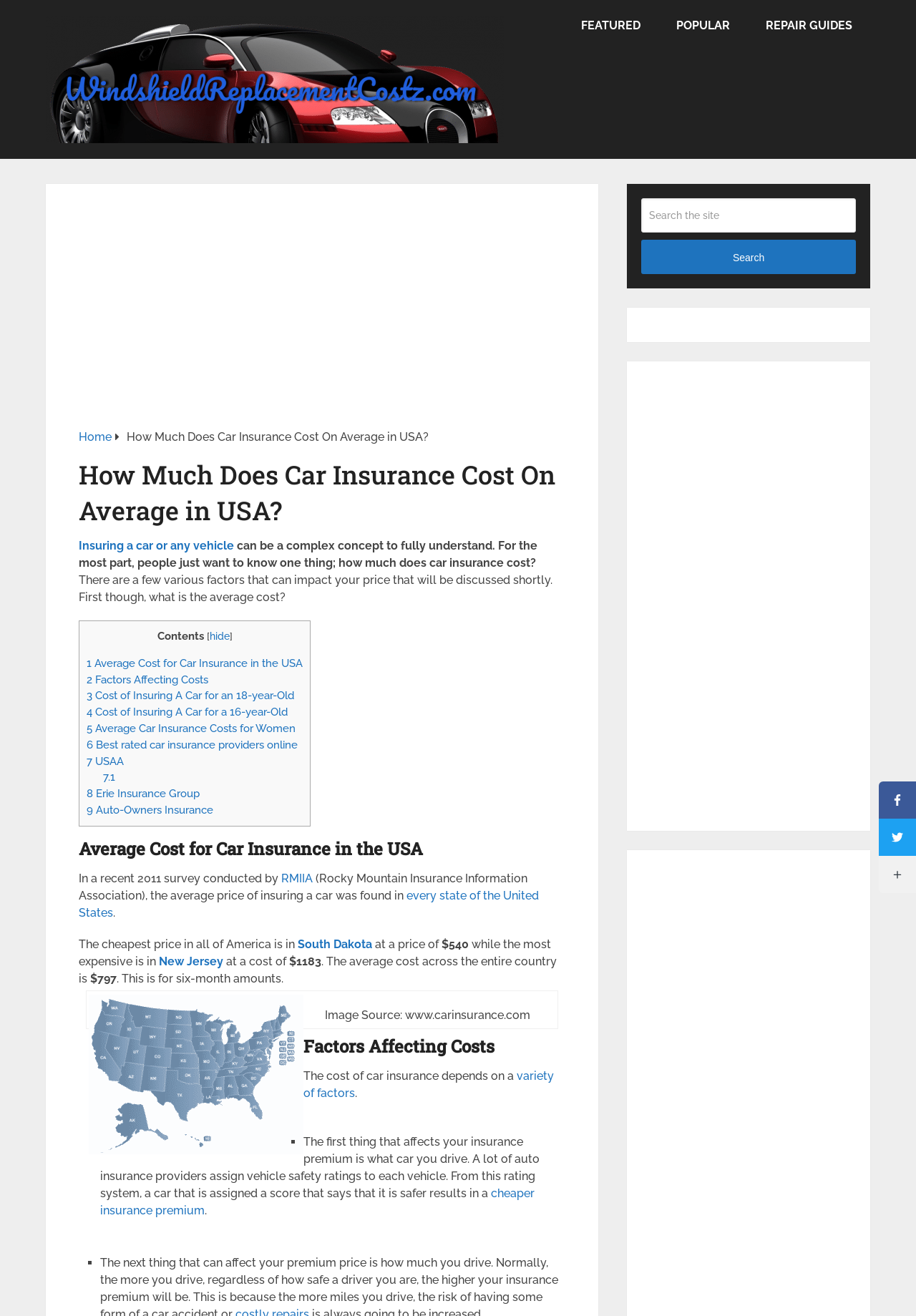Please give a concise answer to this question using a single word or phrase: 
What is the purpose of the website?

To provide car insurance information